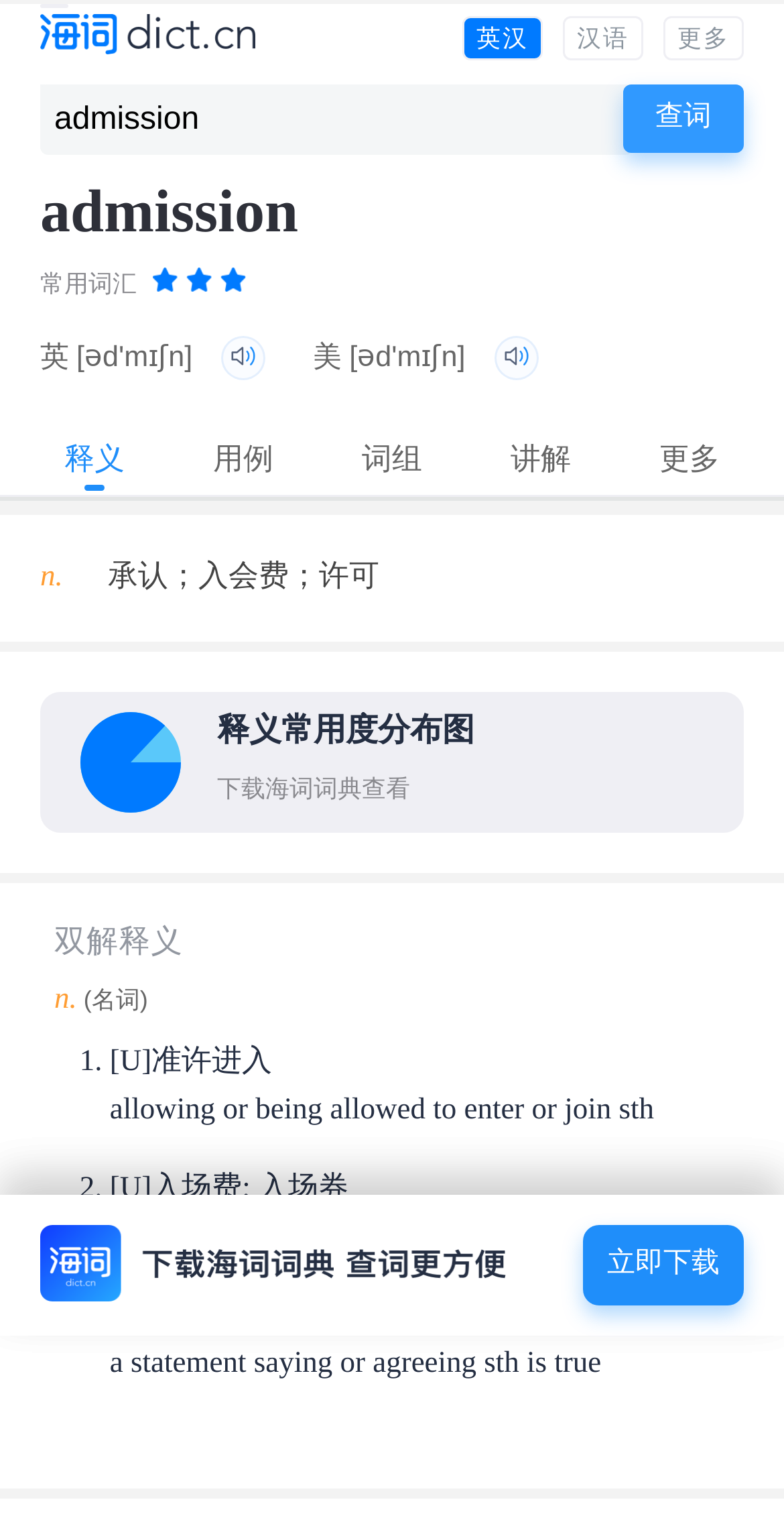Determine the bounding box for the UI element as described: "释义常用度分布图 下载海词词典查看". The coordinates should be represented as four float numbers between 0 and 1, formatted as [left, top, right, bottom].

[0.103, 0.468, 0.897, 0.535]